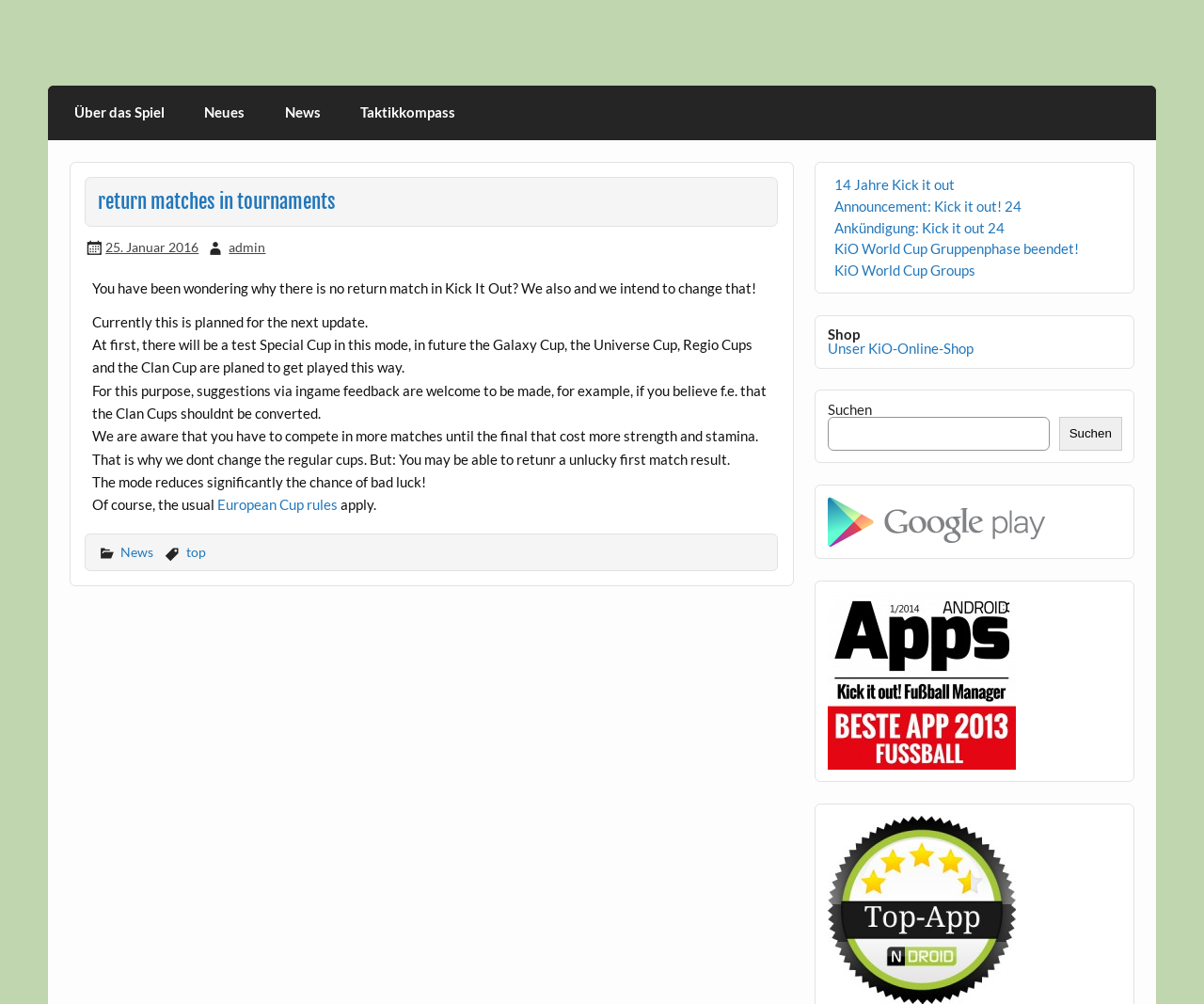Refer to the image and answer the question with as much detail as possible: What is the current status of the return match feature?

According to the text 'Currently this is planned for the next update.', the return match feature is currently planned to be implemented in the next update of the game.